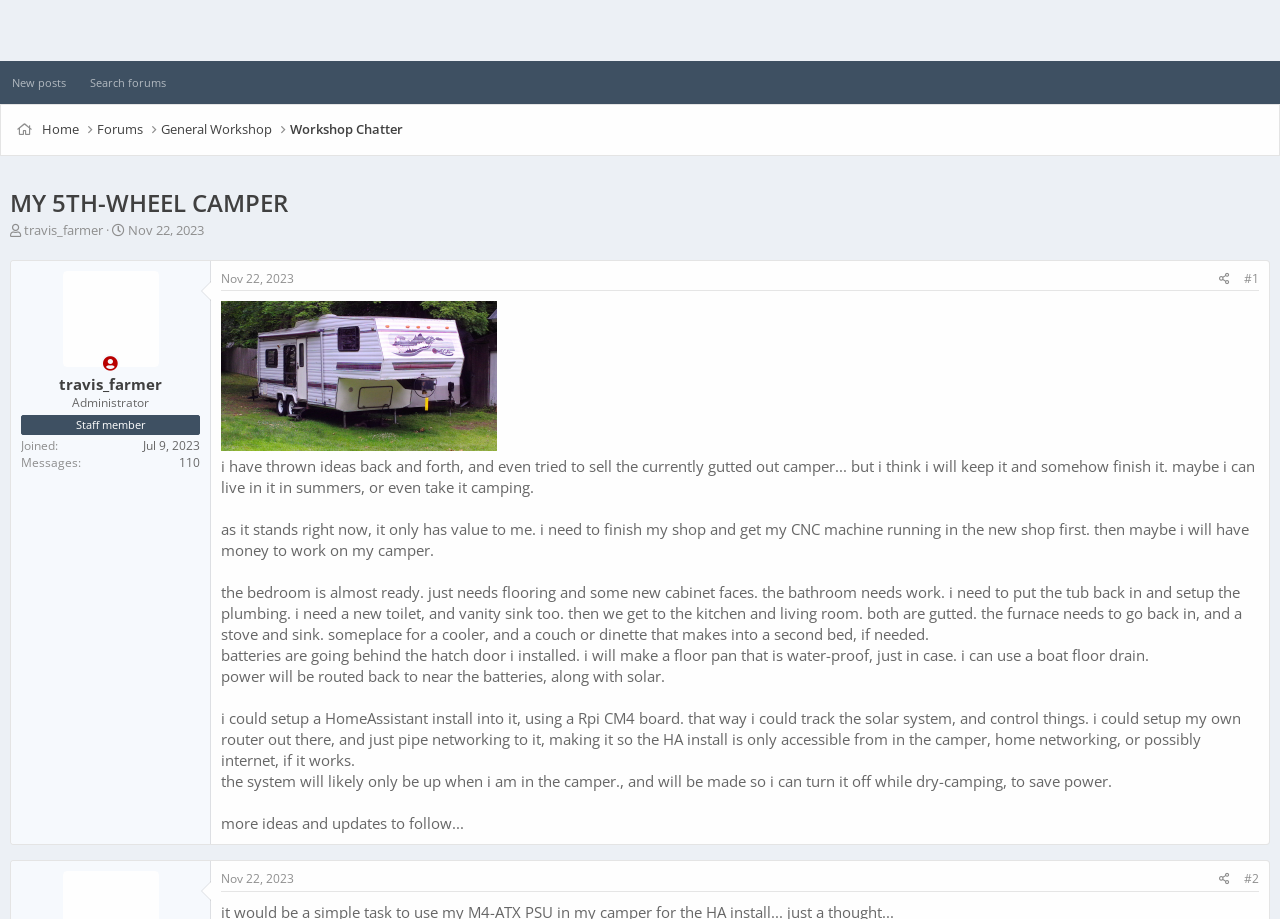Please give a one-word or short phrase response to the following question: 
What is the user planning to do with the camper?

Finish the renovation